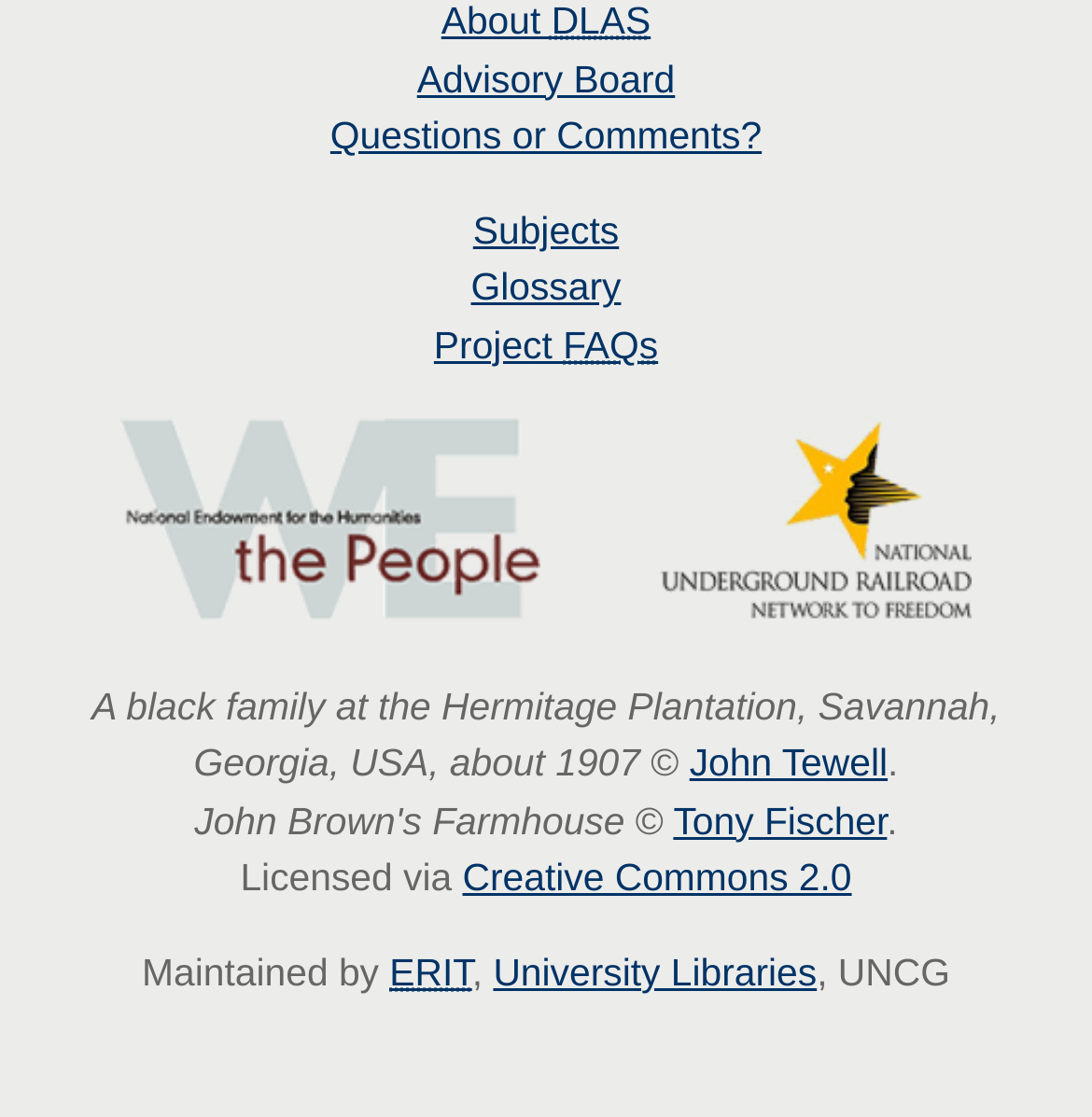Please indicate the bounding box coordinates of the element's region to be clicked to achieve the instruction: "check the Project FAQs". Provide the coordinates as four float numbers between 0 and 1, i.e., [left, top, right, bottom].

[0.397, 0.29, 0.603, 0.328]